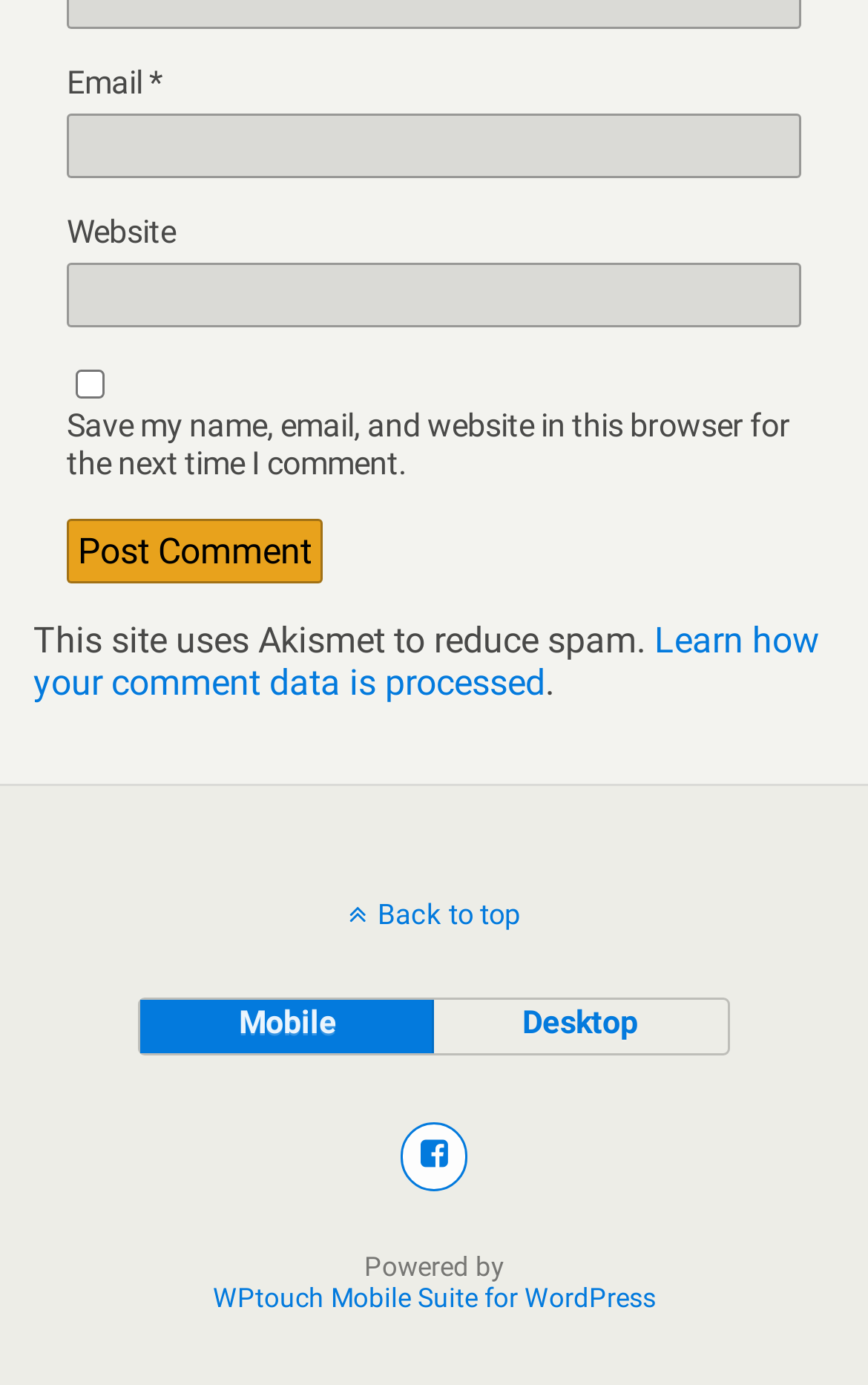What is the name of the spam reduction tool used on this site?
Please provide a single word or phrase in response based on the screenshot.

Akismet